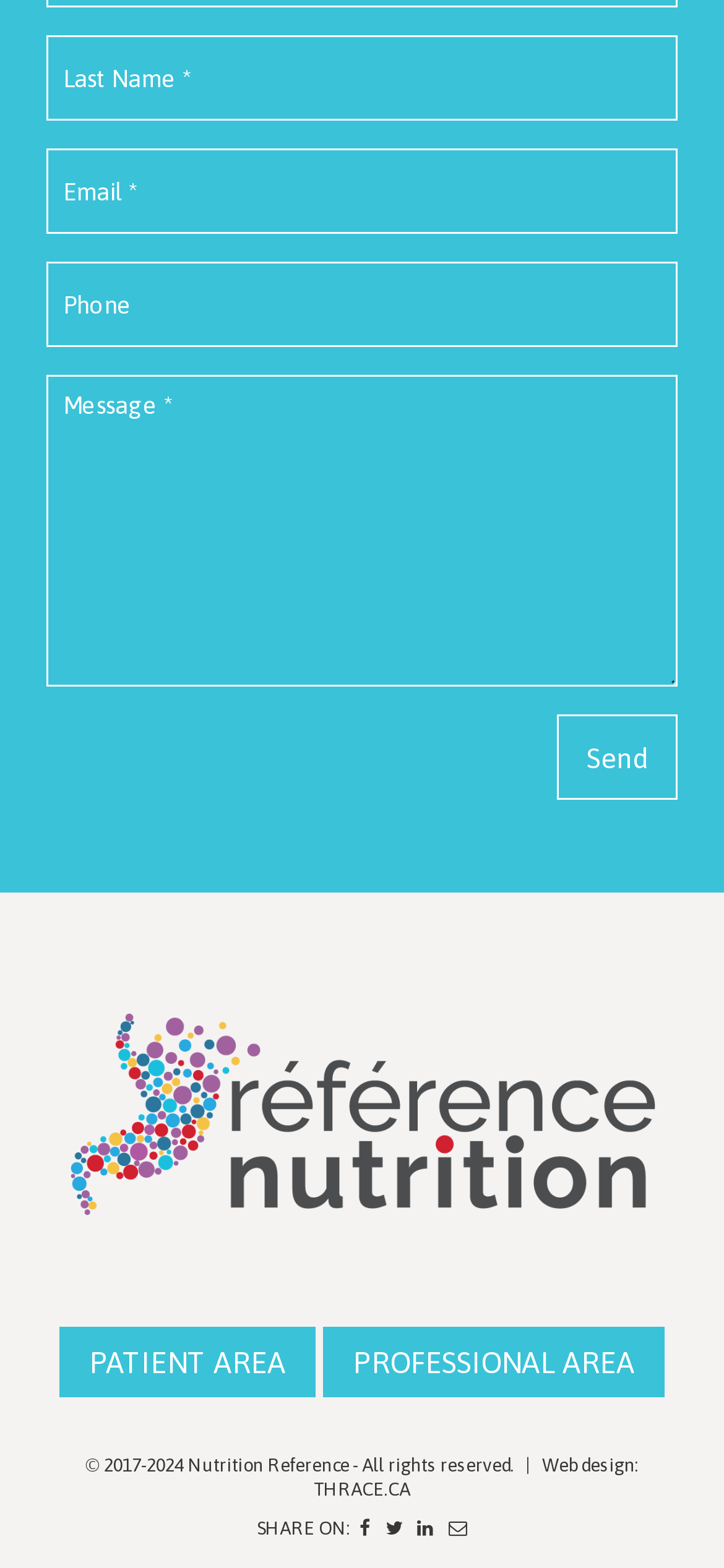What is the copyright year range of the webpage?
Using the visual information from the image, give a one-word or short-phrase answer.

2017-2024